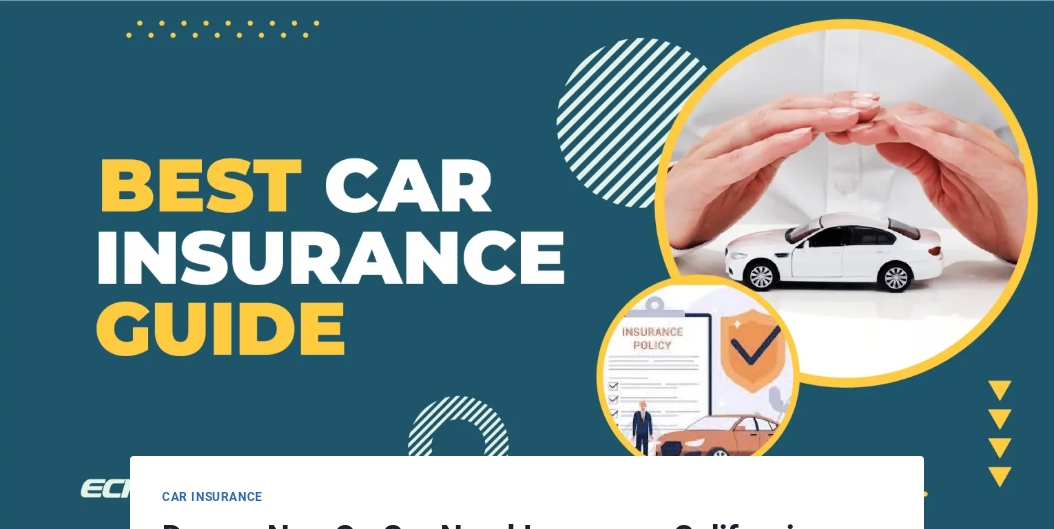What is the central visual in the image?
By examining the image, provide a one-word or phrase answer.

Hands over a toy car